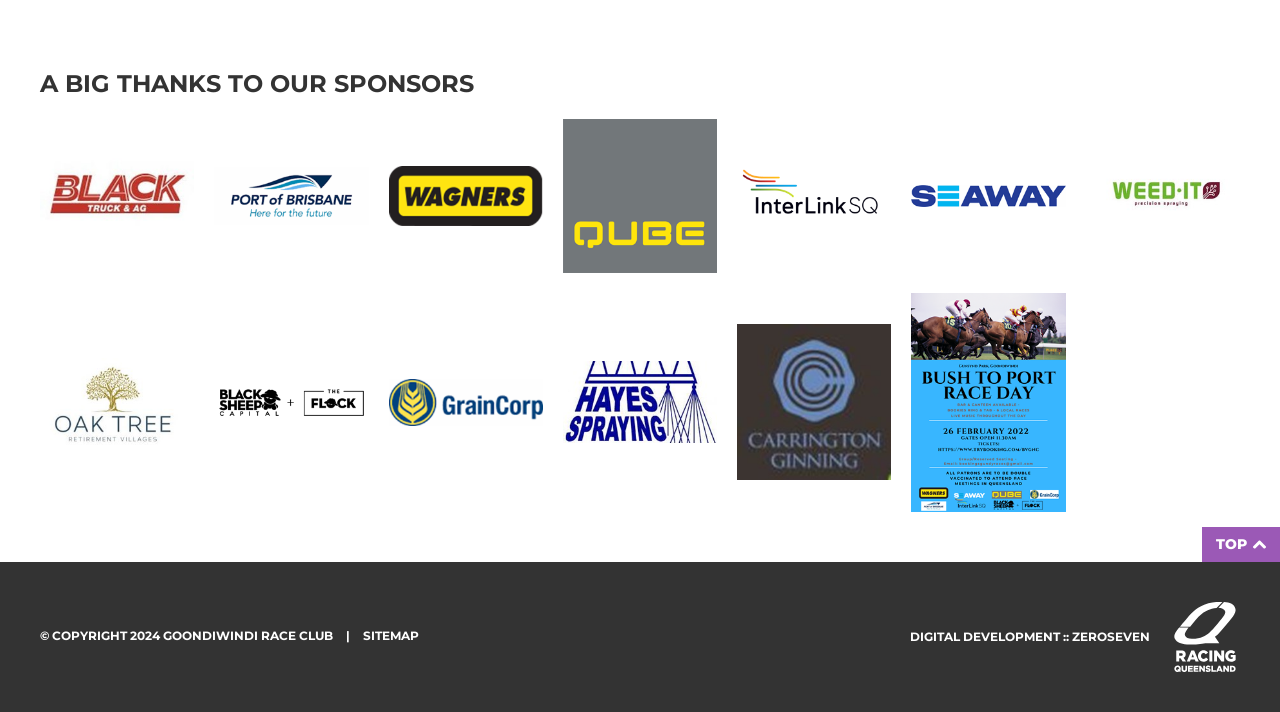What is the copyright year?
Ensure your answer is thorough and detailed.

I found a StaticText element on the webpage with the text '© COPYRIGHT 2024 GOONDIWINDI RACE CLUB', which indicates that the copyright year is 2024.